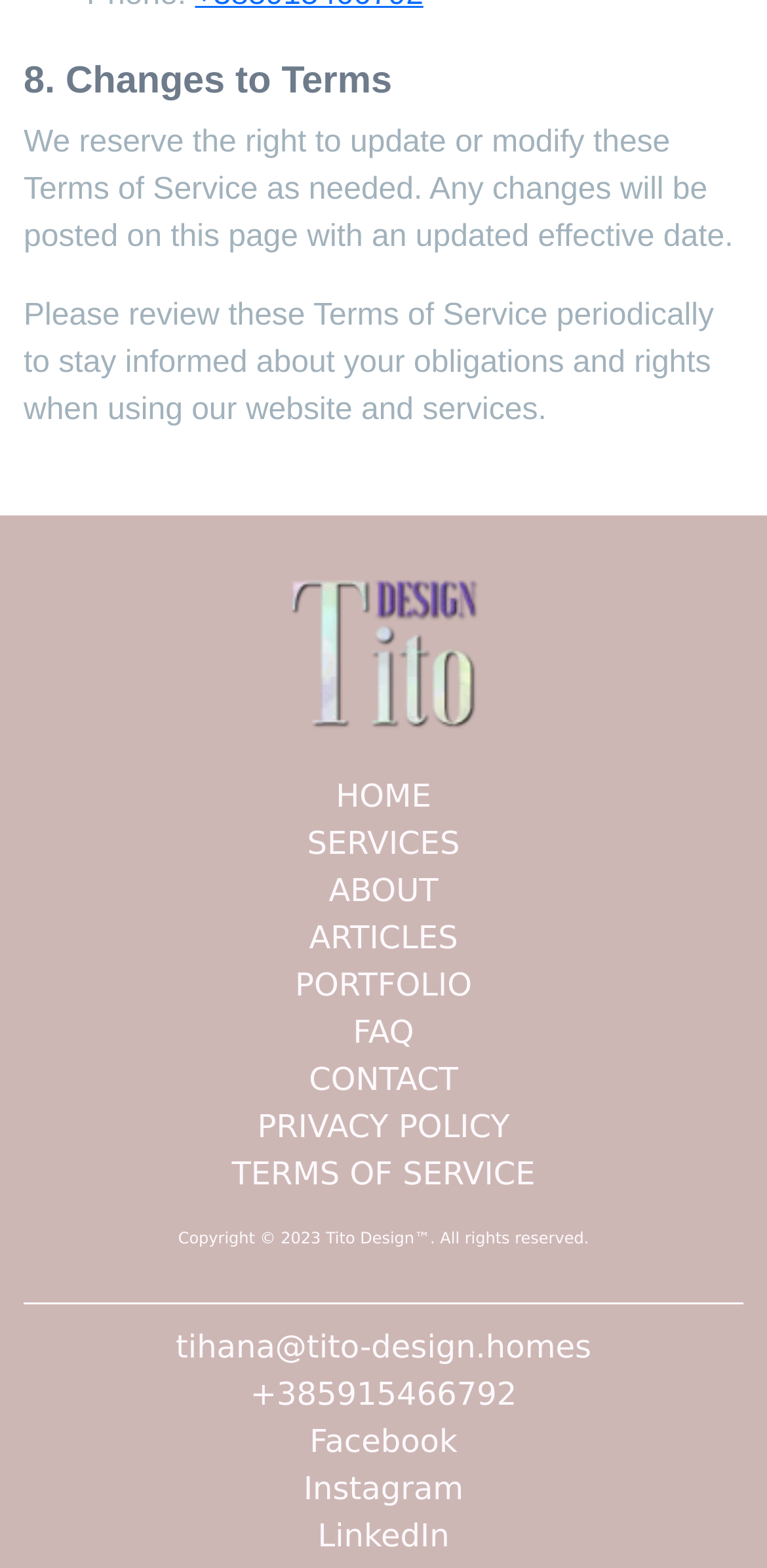Determine the bounding box coordinates of the clickable region to carry out the instruction: "go to home page".

[0.031, 0.493, 0.969, 0.523]